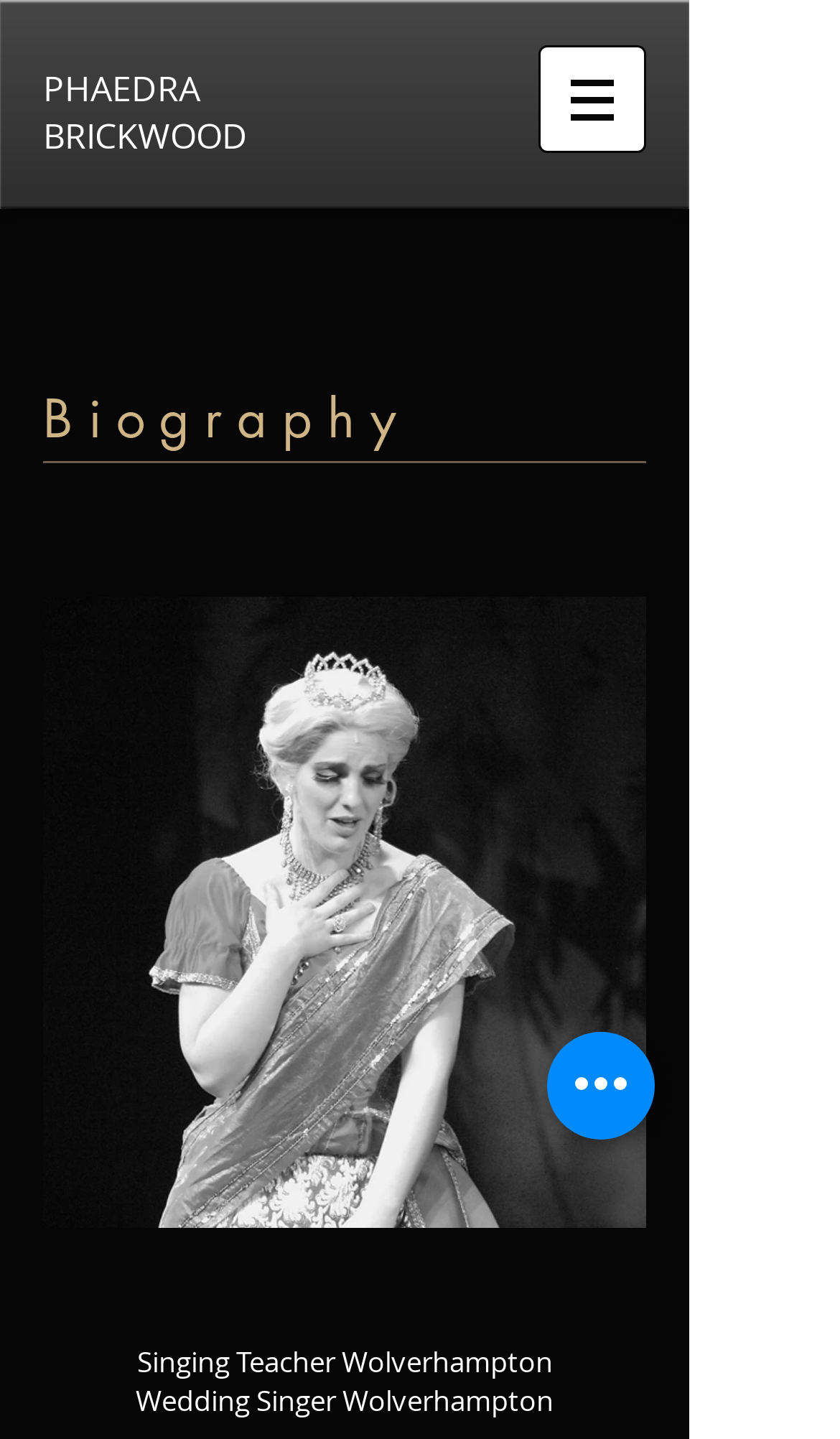What is Phaedra Brickwood's profession?
Based on the screenshot, respond with a single word or phrase.

Vocal coach and performer